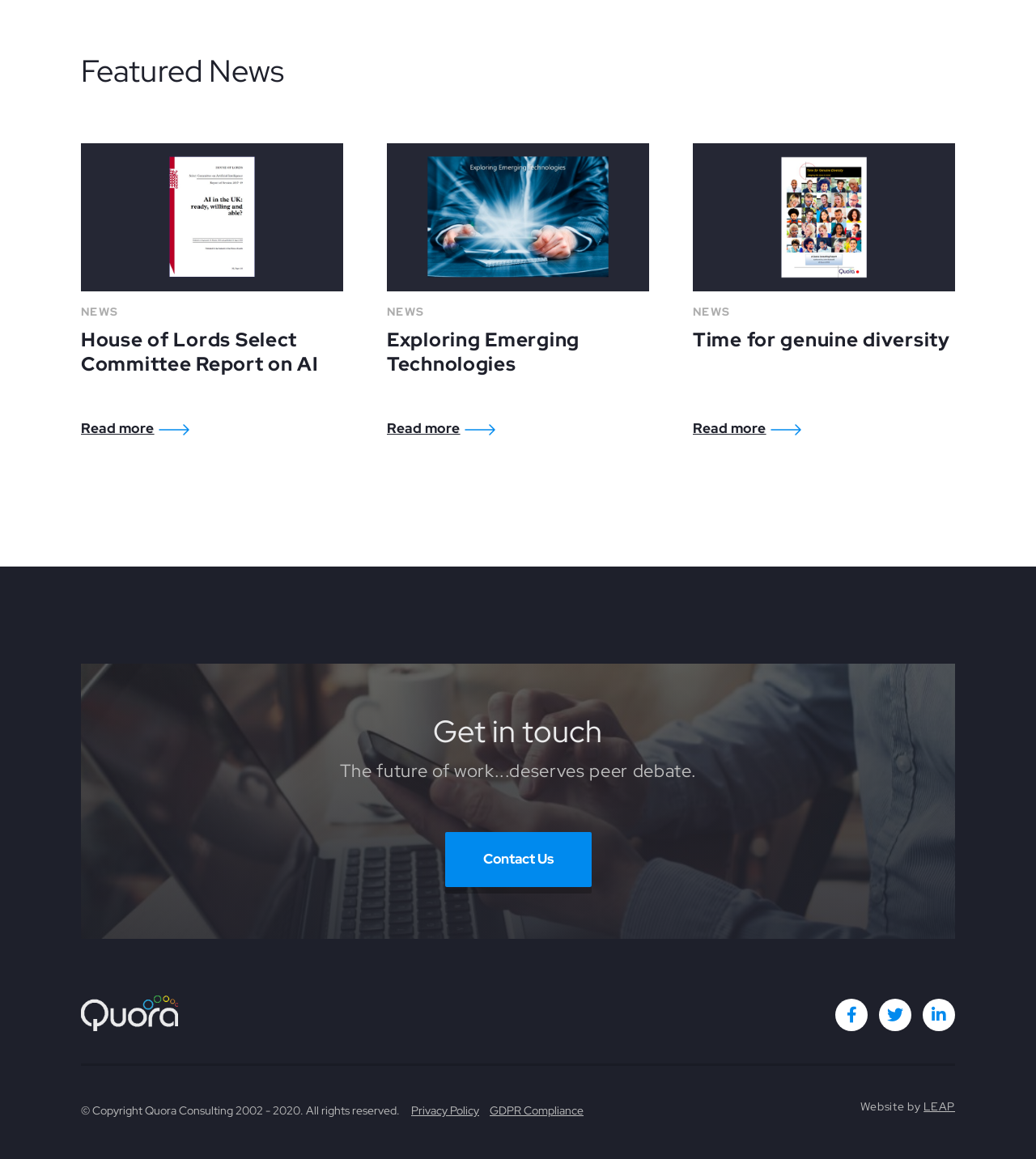Please find the bounding box coordinates of the clickable region needed to complete the following instruction: "Go to Home page". The bounding box coordinates must consist of four float numbers between 0 and 1, i.e., [left, top, right, bottom].

None